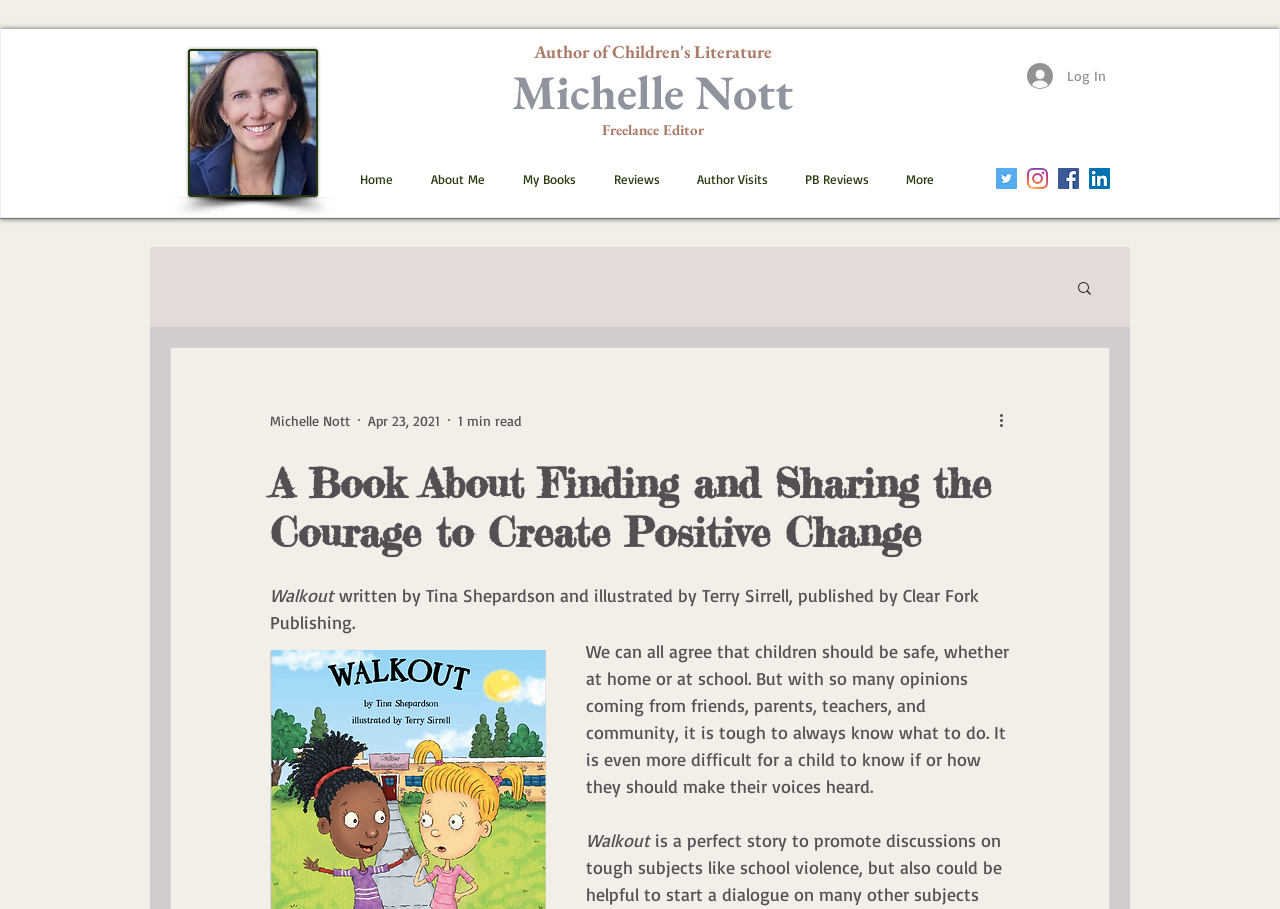Please provide a one-word or phrase answer to the question: 
What is the name of the illustrator of the book Walkout?

Terry Sirrell